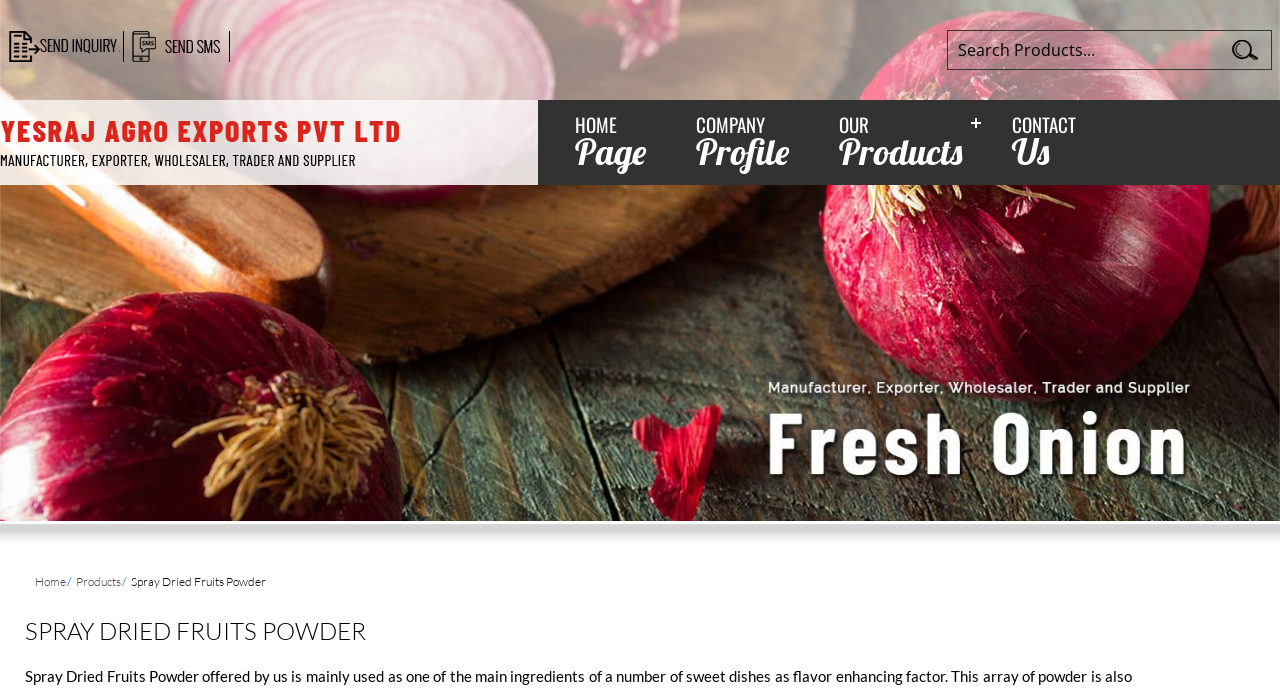What can be done with the 'Send inquiry' link? Analyze the screenshot and reply with just one word or a short phrase.

Send an inquiry